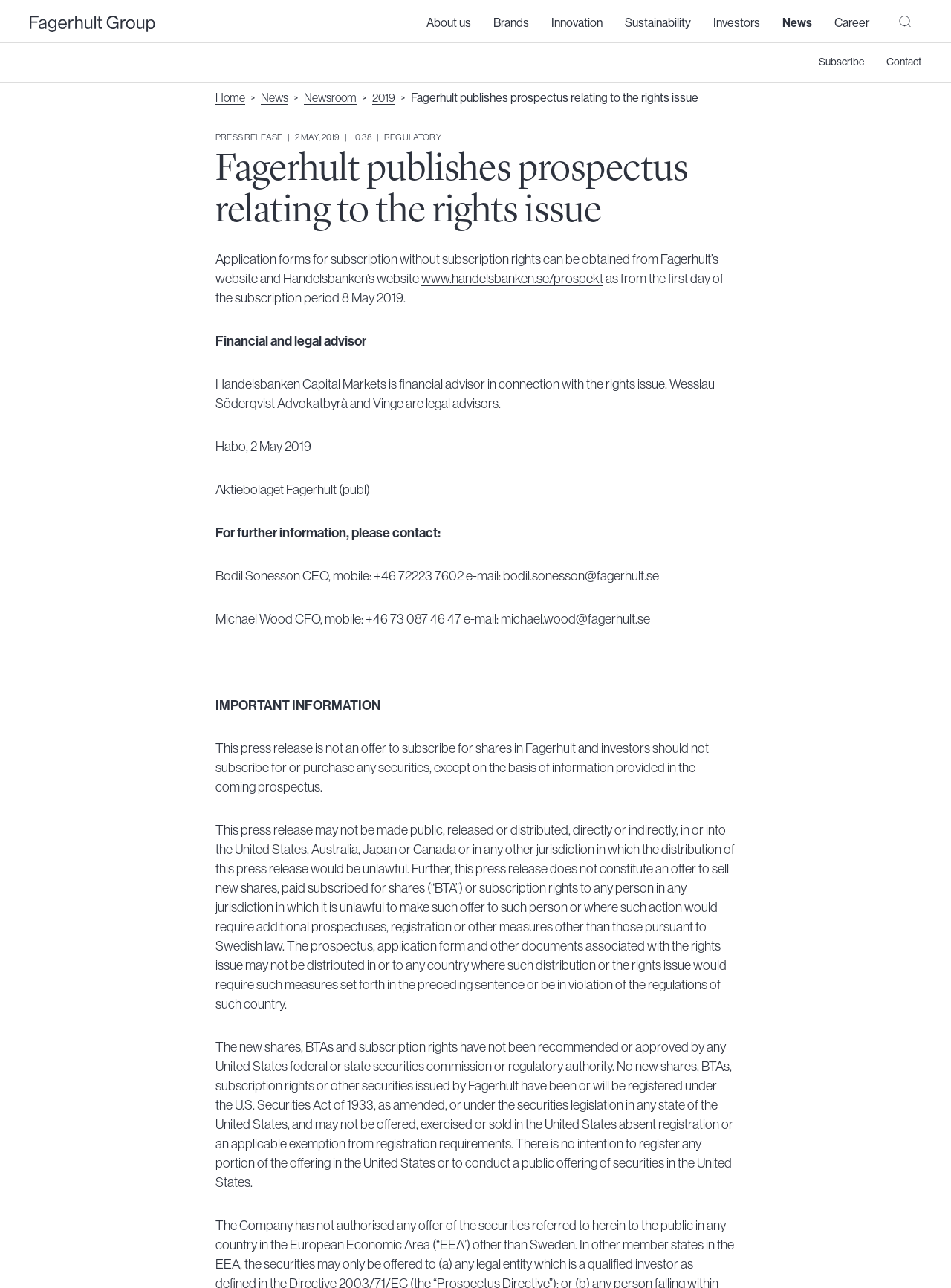Select the bounding box coordinates of the element I need to click to carry out the following instruction: "Visit www.handelsbanken.se/prospekt".

[0.443, 0.211, 0.634, 0.222]